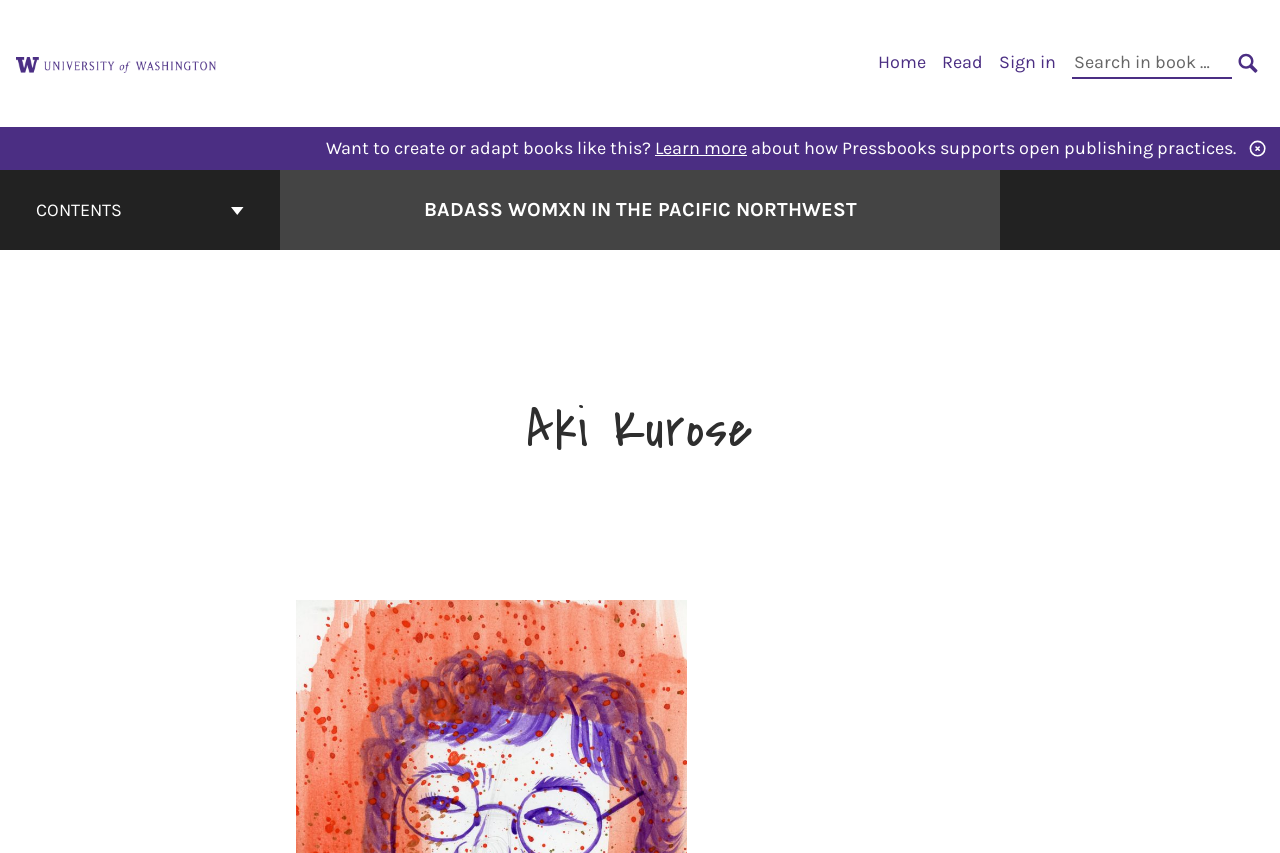What is the name of the person being featured?
Using the visual information from the image, give a one-word or short-phrase answer.

Aki Kurose